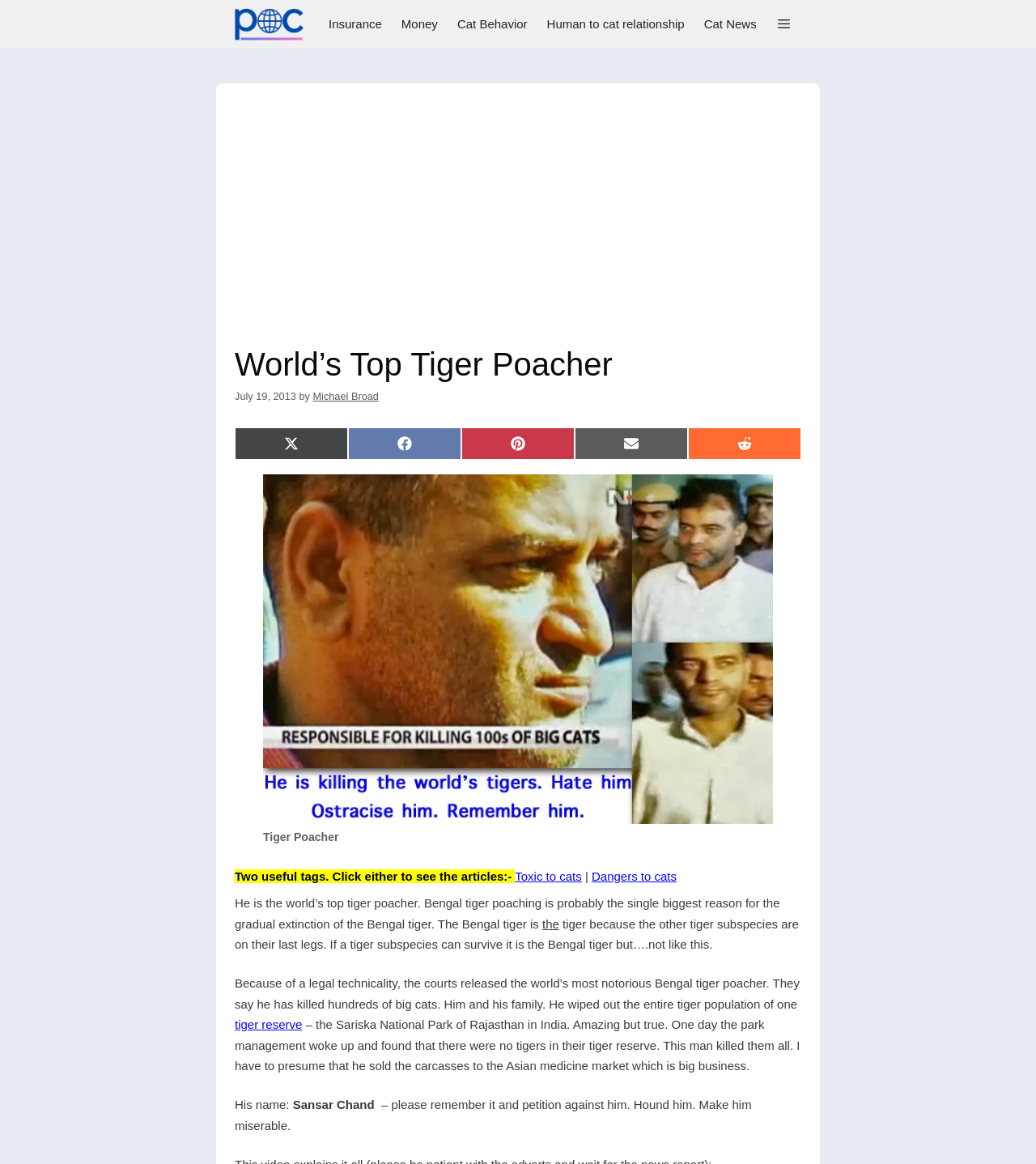Create a detailed summary of all the visual and textual information on the webpage.

The webpage is about the world's top tiger poacher, with a focus on Freethinking Animal Advocacy. At the top, there is a navigation bar with several links, including "Freethinking Animal Advocacy", "Insurance", "Money", "Cat Behavior", "Human to cat relationship", "Cat News", and a button with an icon. 

Below the navigation bar, there is a header section with an advertisement iframe. The main content of the webpage is an article titled "World's Top Tiger Poacher", with a publication date of July 19, 2013, and written by Michael Broad. 

To the right of the article title, there are social media sharing links, including Twitter, Facebook, Pinterest, Email, and Reddit. 

The article features an image of a tiger poacher, with a caption below it. The article text describes the world's top tiger poacher, Sansar Chand, who has killed hundreds of big cats, including wiping out the entire tiger population of the Sariska National Park in India. The article urges readers to remember his name and petition against him. 

There are also two useful tags mentioned in the article, "Toxic to cats" and "Dangers to cats", which are clickable links.